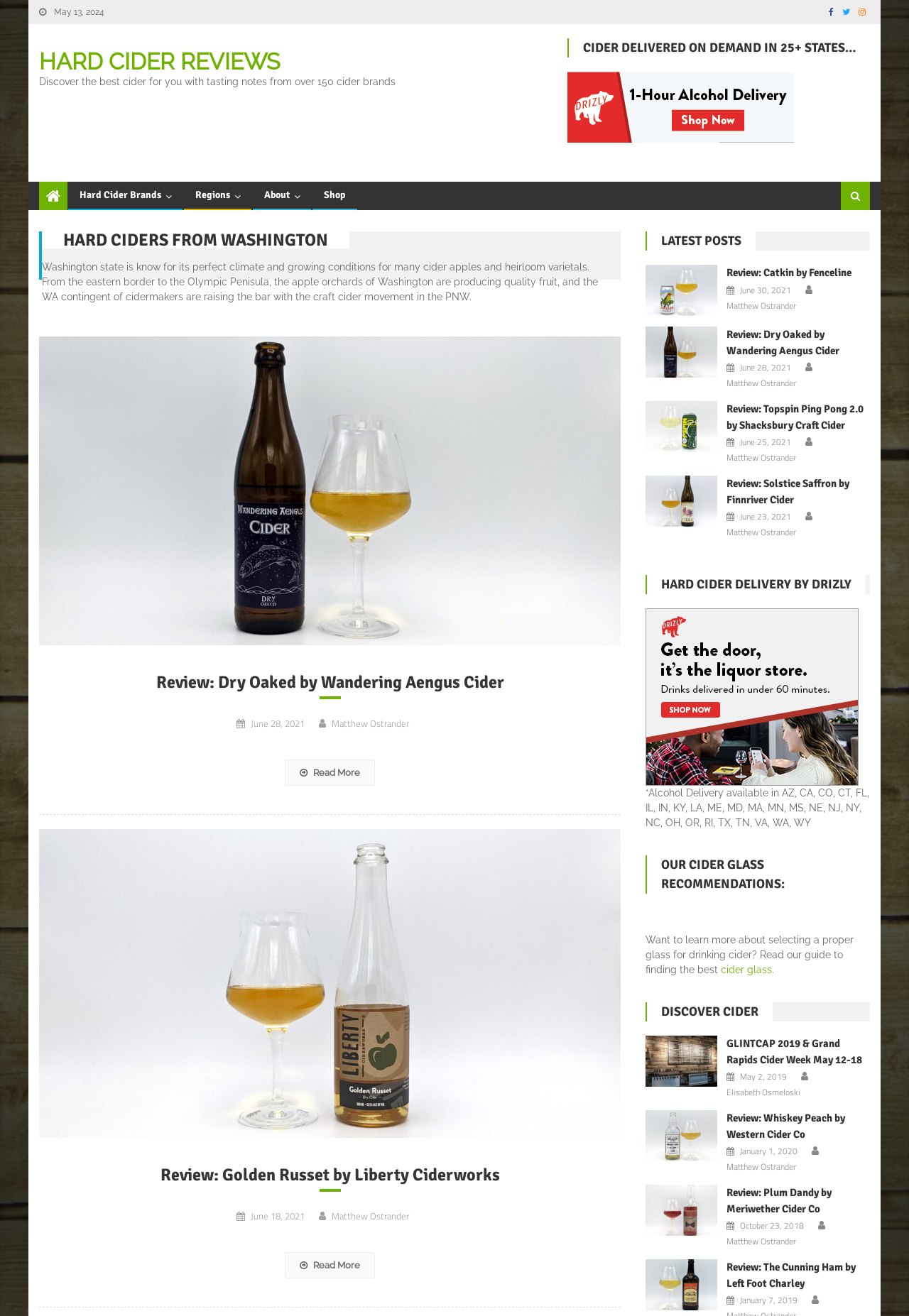Show the bounding box coordinates of the region that should be clicked to follow the instruction: "Learn about 'Regions'."

[0.203, 0.138, 0.265, 0.159]